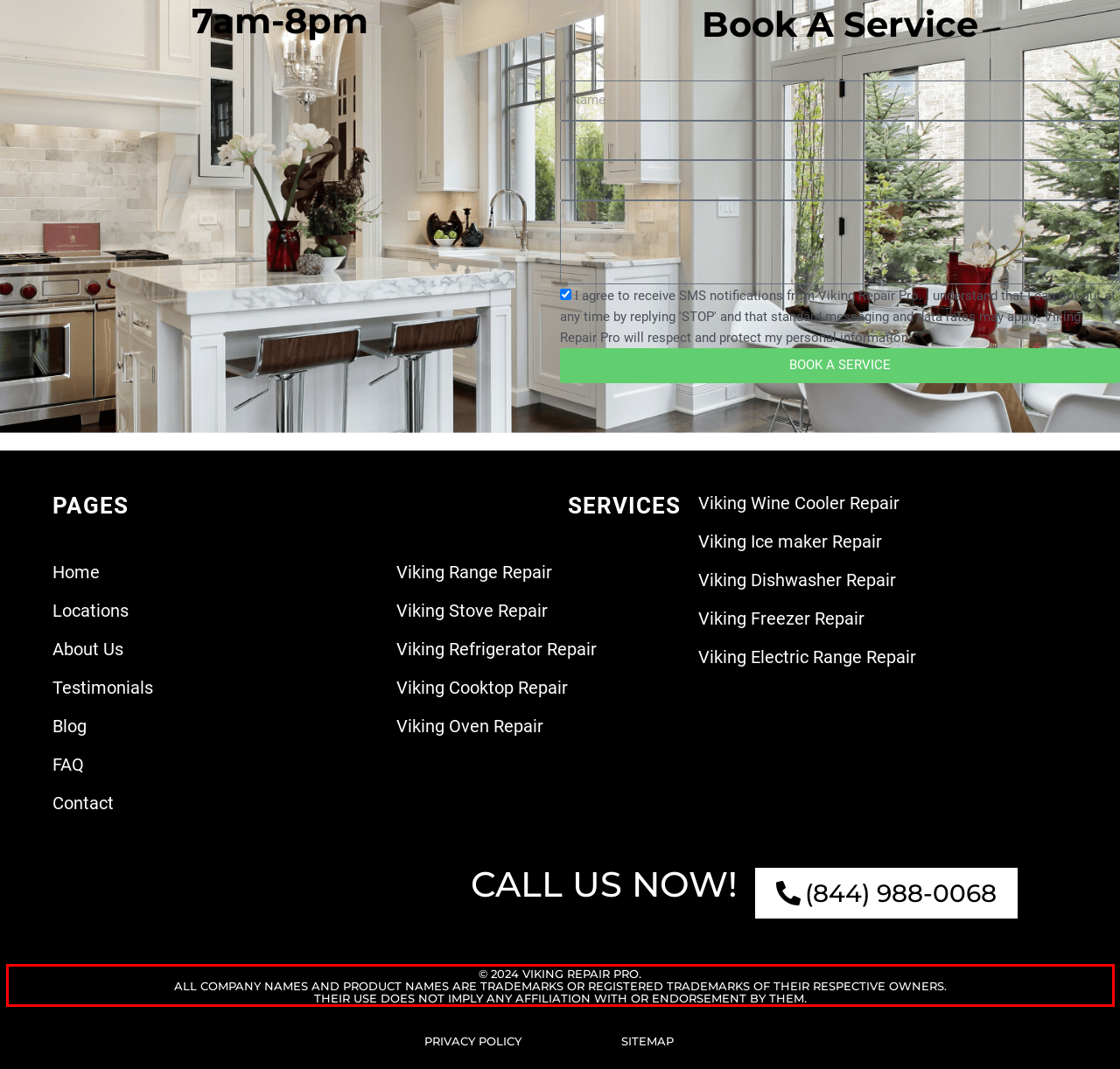You are provided with a screenshot of a webpage that includes a red bounding box. Extract and generate the text content found within the red bounding box.

© 2024 VIKING REPAIR PRO. ALL COMPANY NAMES AND PRODUCT NAMES ARE TRADEMARKS OR REGISTERED TRADEMARKS OF THEIR RESPECTIVE OWNERS. THEIR USE DOES NOT IMPLY ANY AFFILIATION WITH OR ENDORSEMENT BY THEM.